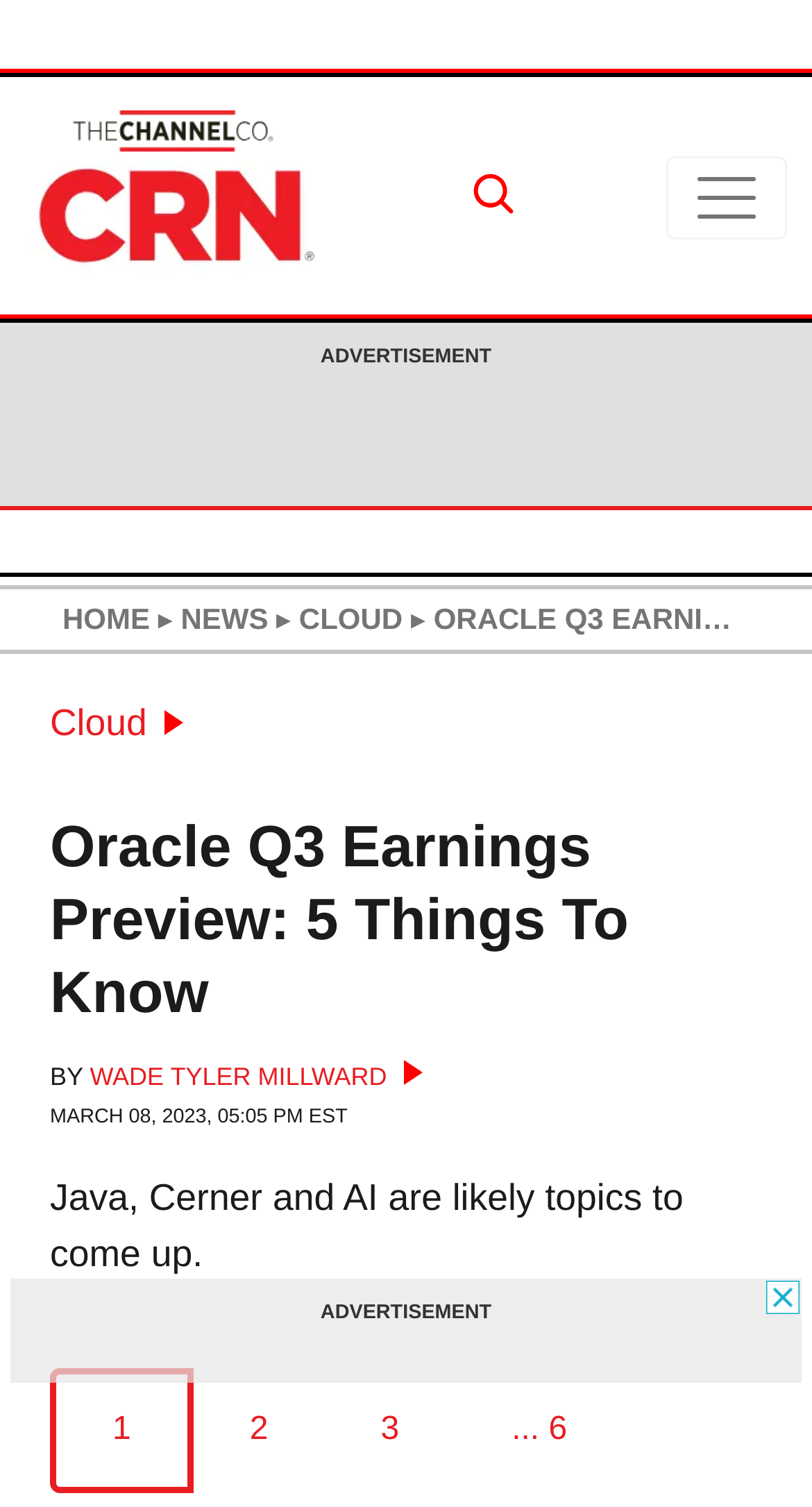Please specify the bounding box coordinates of the element that should be clicked to execute the given instruction: 'Open navigation'. Ensure the coordinates are four float numbers between 0 and 1, expressed as [left, top, right, bottom].

[0.859, 0.116, 0.931, 0.146]